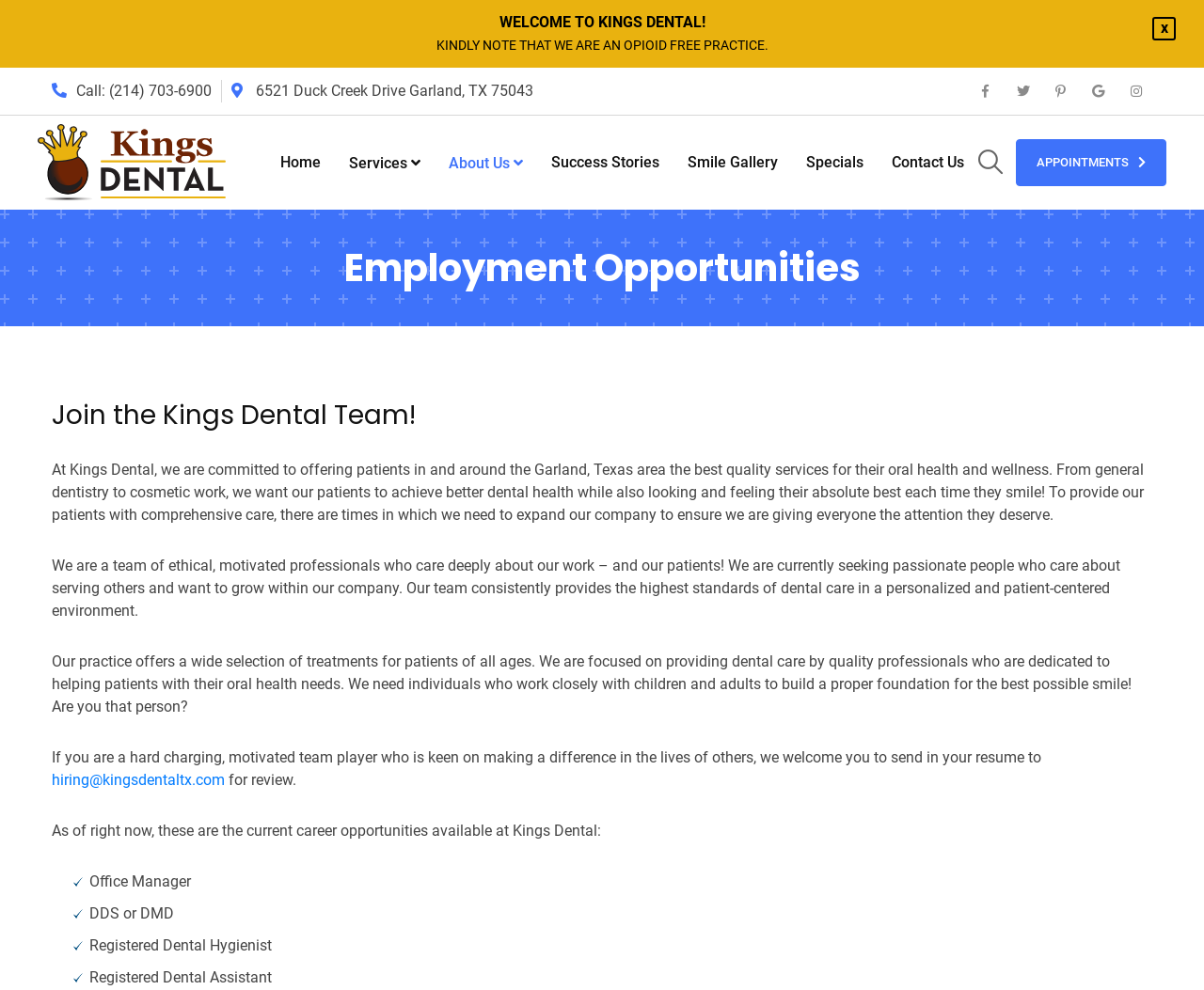Given the description title="Facebook", predict the bounding box coordinates of the UI element. Ensure the coordinates are in the format (top-left x, top-left y, bottom-right x, bottom-right y) and all values are between 0 and 1.

[0.805, 0.075, 0.832, 0.109]